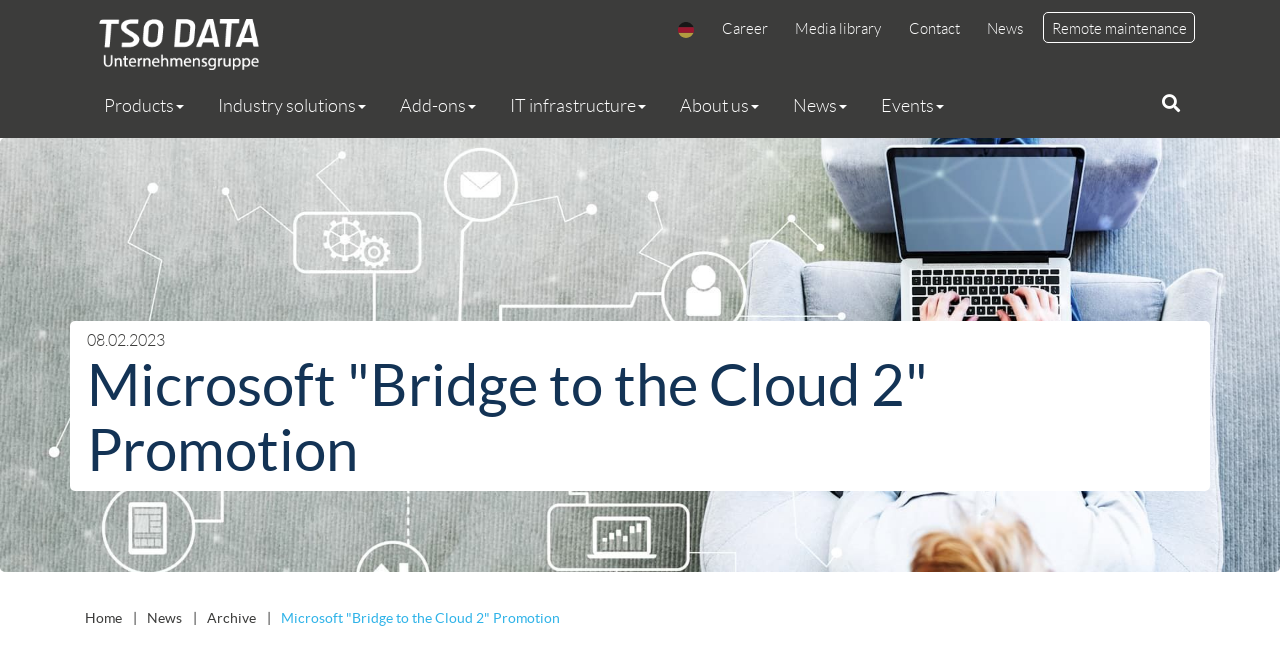What is the date of the news article?
Can you provide an in-depth and detailed response to the question?

I found the date of the news article by looking at the StaticText '08.02.2023' with a bounding box coordinate of [0.068, 0.505, 0.129, 0.53], which suggests that it is the date of the news article.